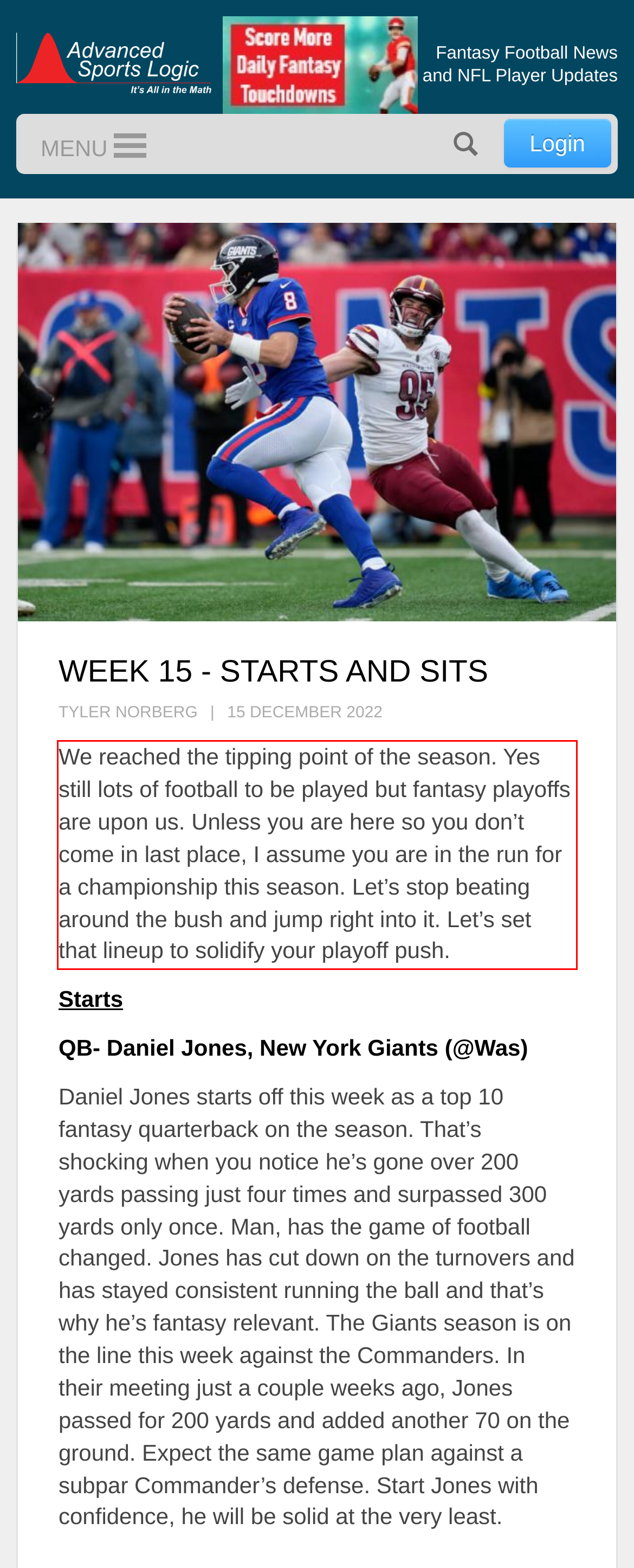You are looking at a screenshot of a webpage with a red rectangle bounding box. Use OCR to identify and extract the text content found inside this red bounding box.

We reached the tipping point of the season. Yes still lots of football to be played but fantasy playoffs are upon us. Unless you are here so you don’t come in last place, I assume you are in the run for a championship this season. Let’s stop beating around the bush and jump right into it. Let’s set that lineup to solidify your playoff push.